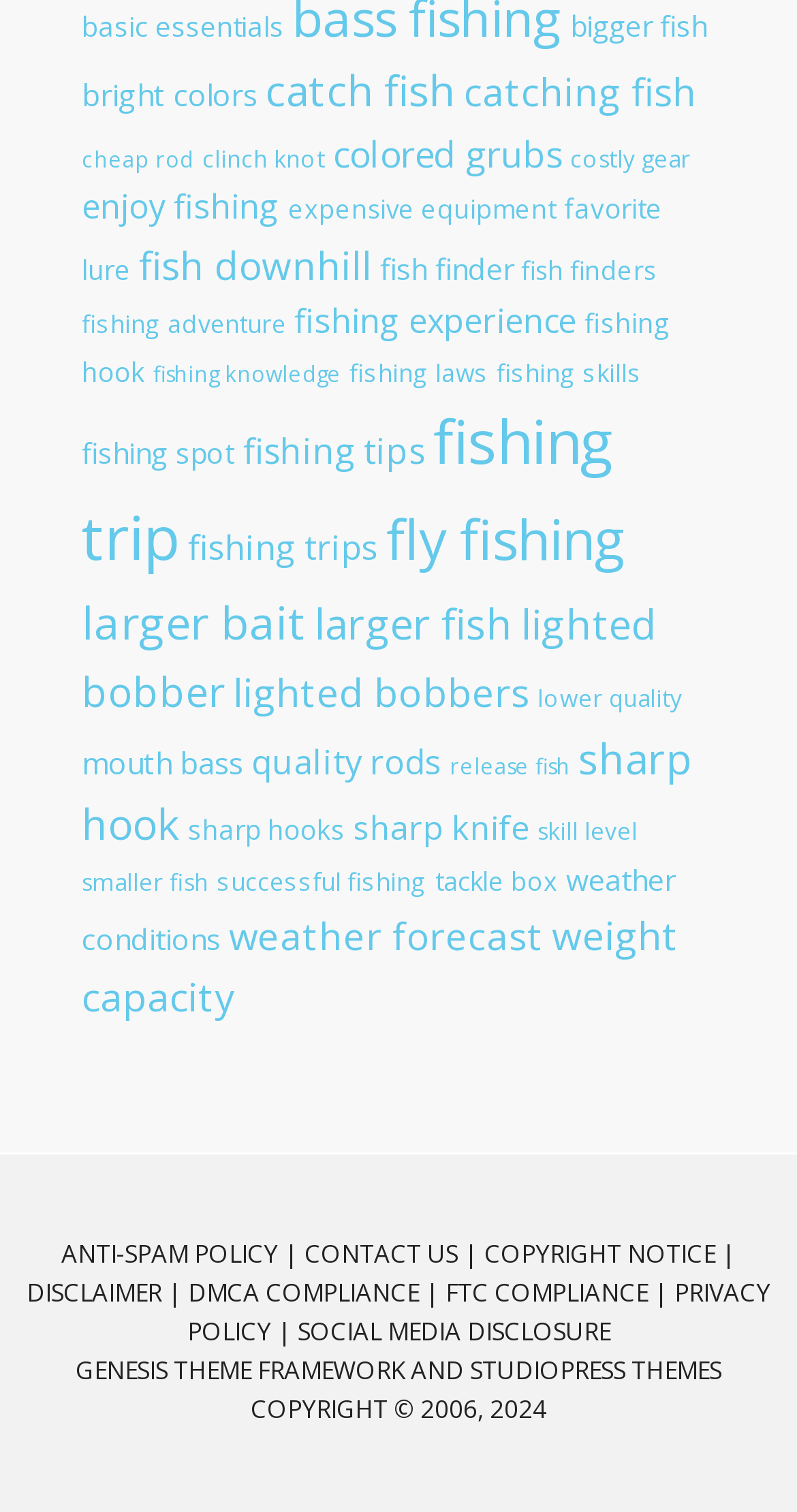Pinpoint the bounding box coordinates of the area that should be clicked to complete the following instruction: "check 'COPYRIGHT NOTICE'". The coordinates must be given as four float numbers between 0 and 1, i.e., [left, top, right, bottom].

[0.608, 0.817, 0.923, 0.84]